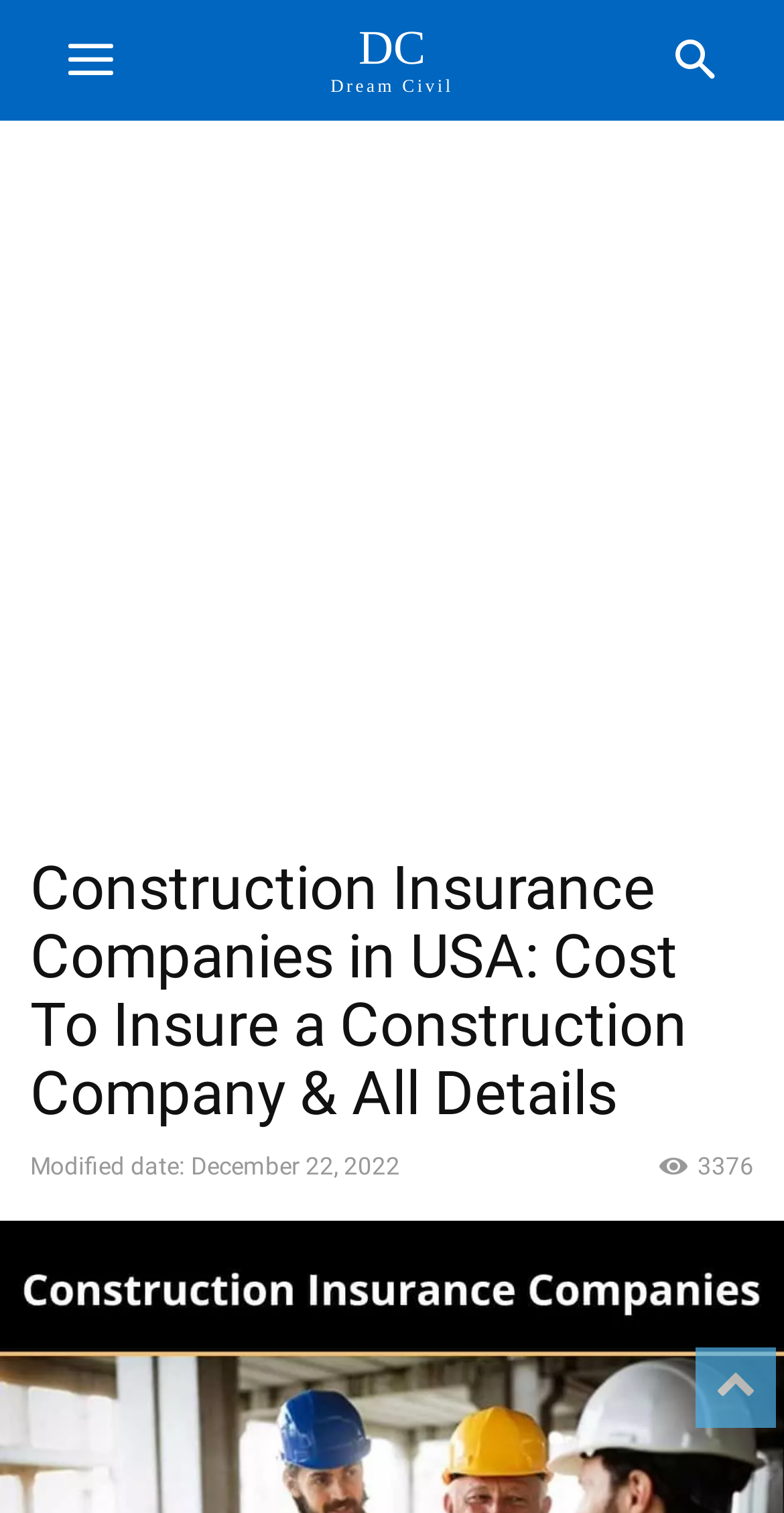Analyze the image and deliver a detailed answer to the question: What is the topic of the webpage?

I found the answer by looking at the heading element, which says 'Construction Insurance Companies in USA: Cost To Insure a Construction Company & All Details'.